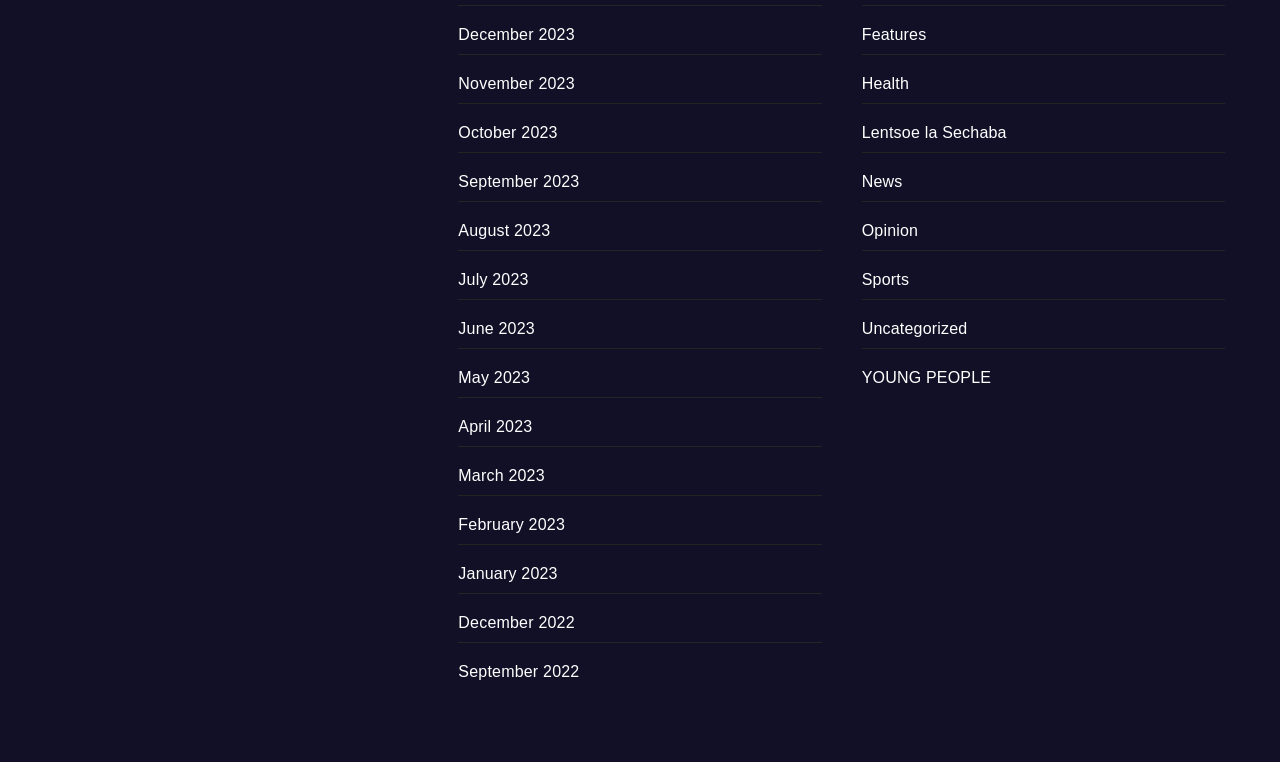Please specify the bounding box coordinates of the element that should be clicked to execute the given instruction: 'View news for December 2023'. Ensure the coordinates are four float numbers between 0 and 1, expressed as [left, top, right, bottom].

[0.358, 0.034, 0.449, 0.057]